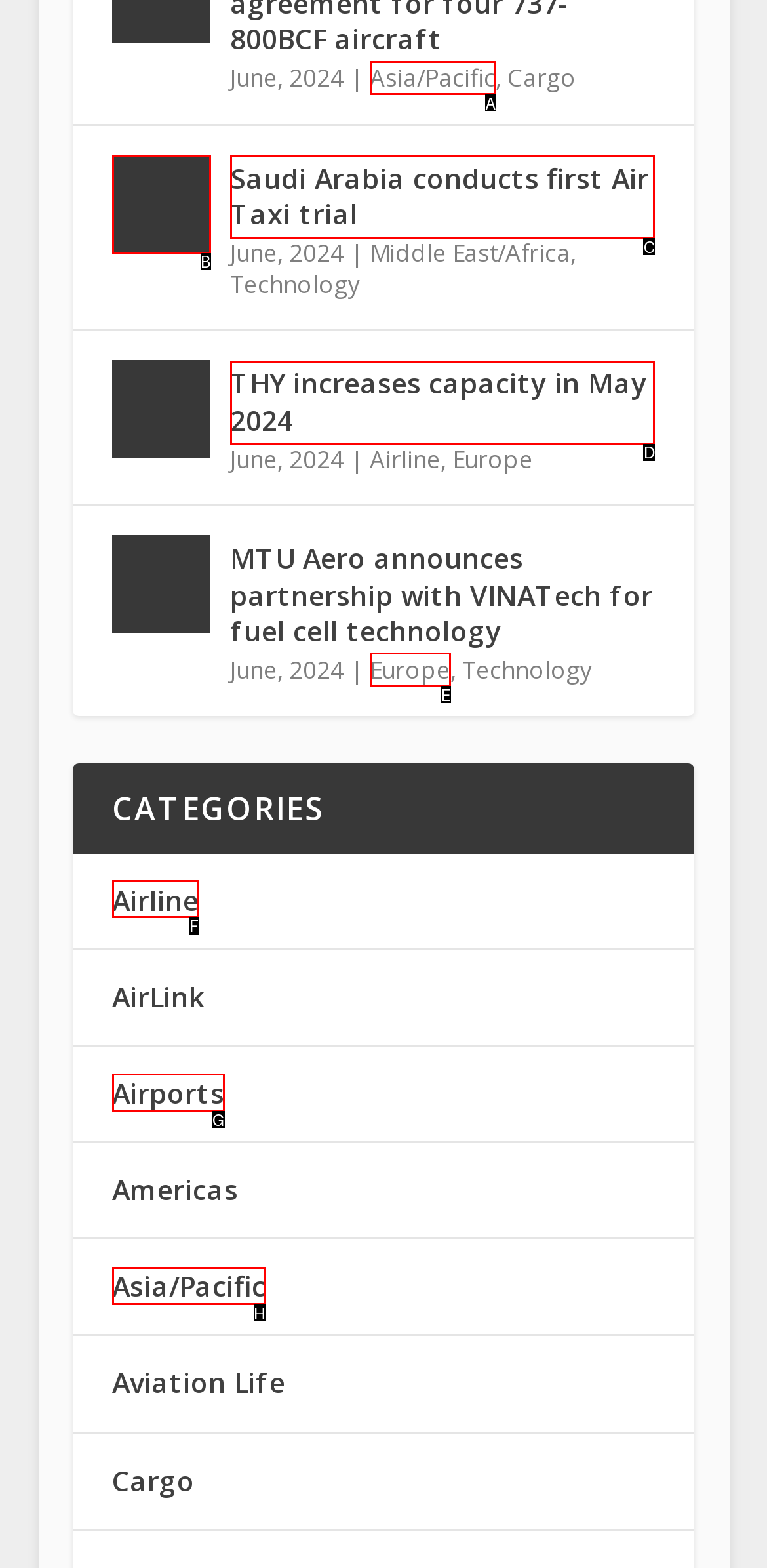Using the element description: parent_node: Menu title="Cities Initiative", select the HTML element that matches best. Answer with the letter of your choice.

None